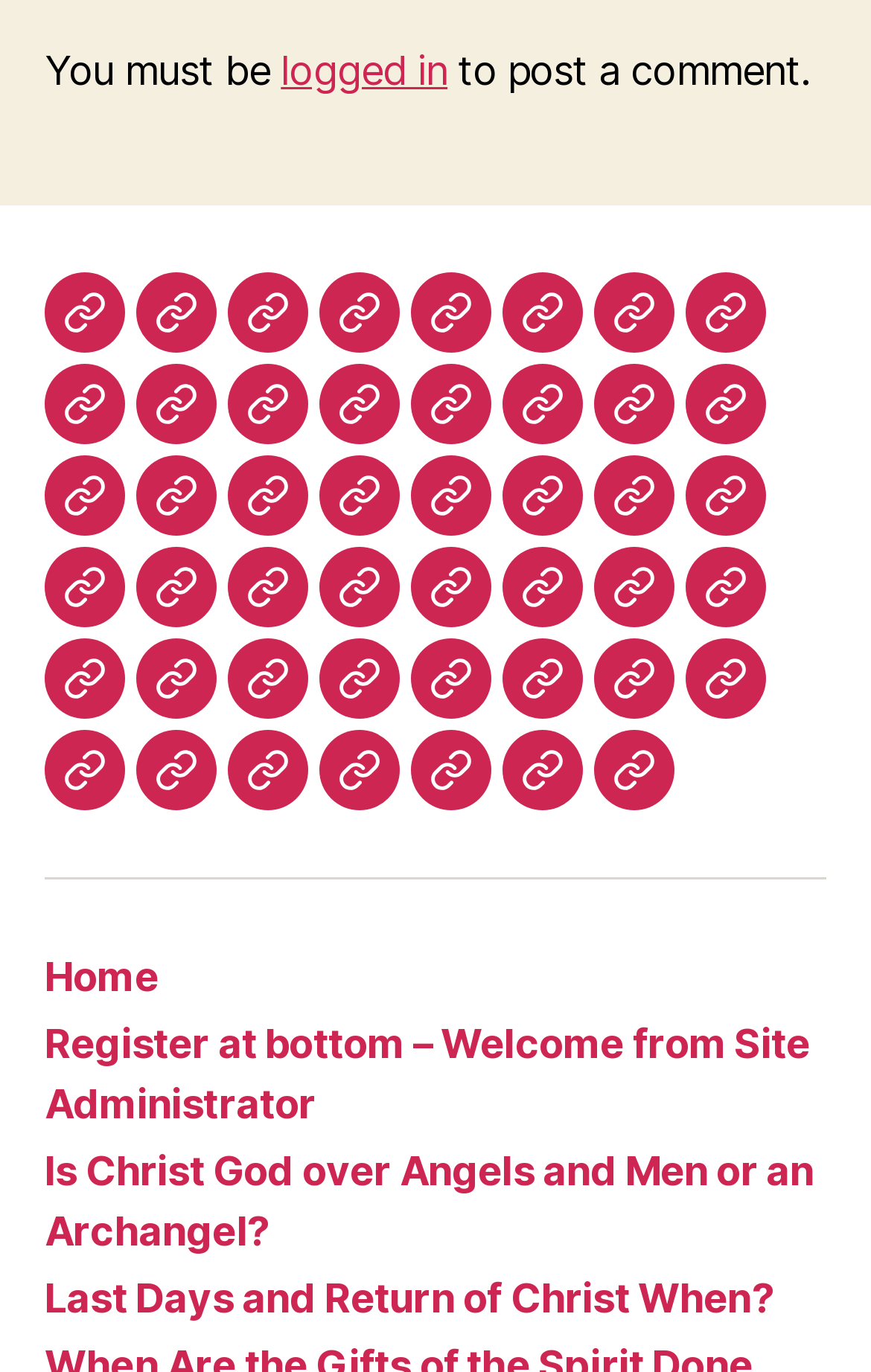Please identify the bounding box coordinates of the element's region that I should click in order to complete the following instruction: "Click on the 'You must be logged in to post a comment.' link". The bounding box coordinates consist of four float numbers between 0 and 1, i.e., [left, top, right, bottom].

[0.322, 0.034, 0.514, 0.068]